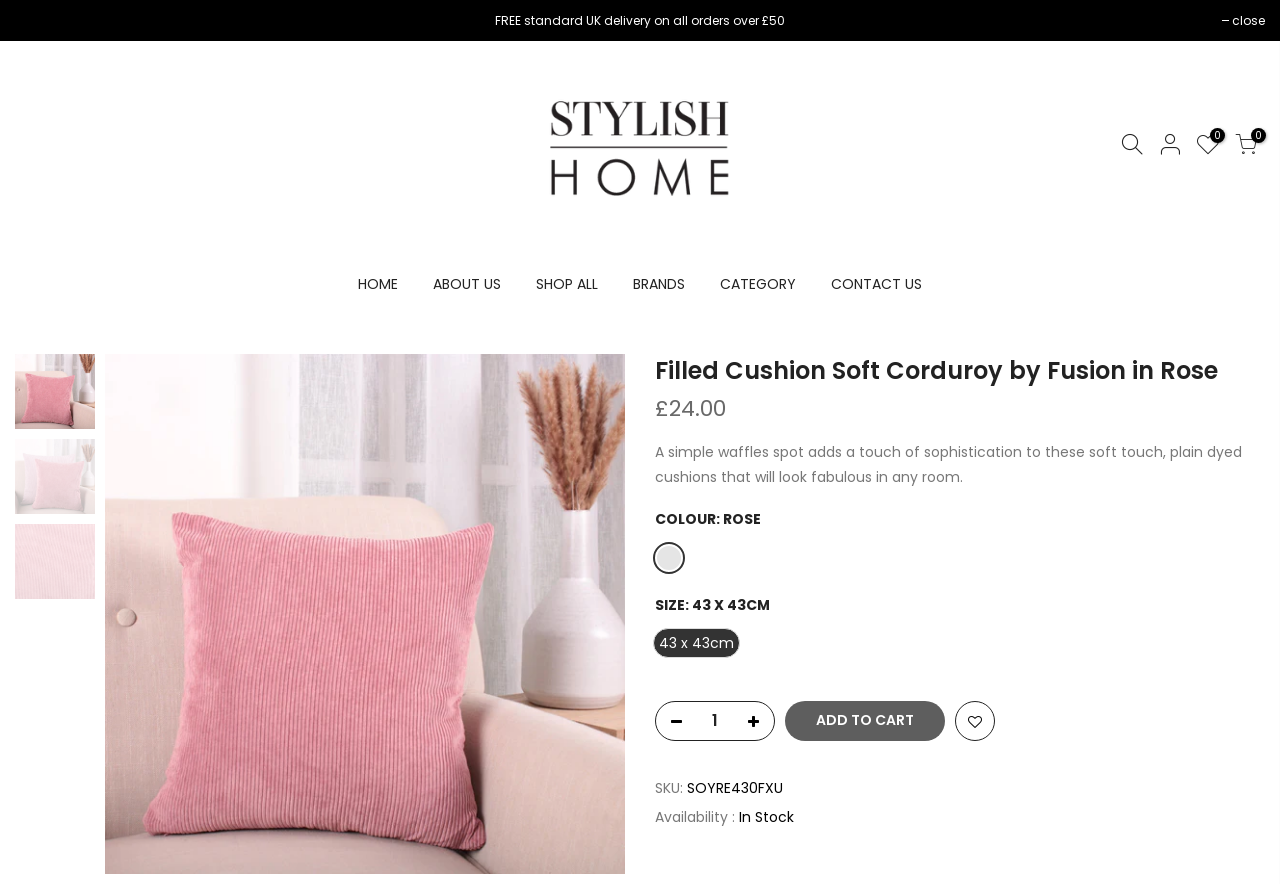Determine the bounding box of the UI element mentioned here: "input value="1" name="quantity" value="1"". The coordinates must be in the format [left, top, right, bottom] with values ranging from 0 to 1.

[0.545, 0.794, 0.572, 0.837]